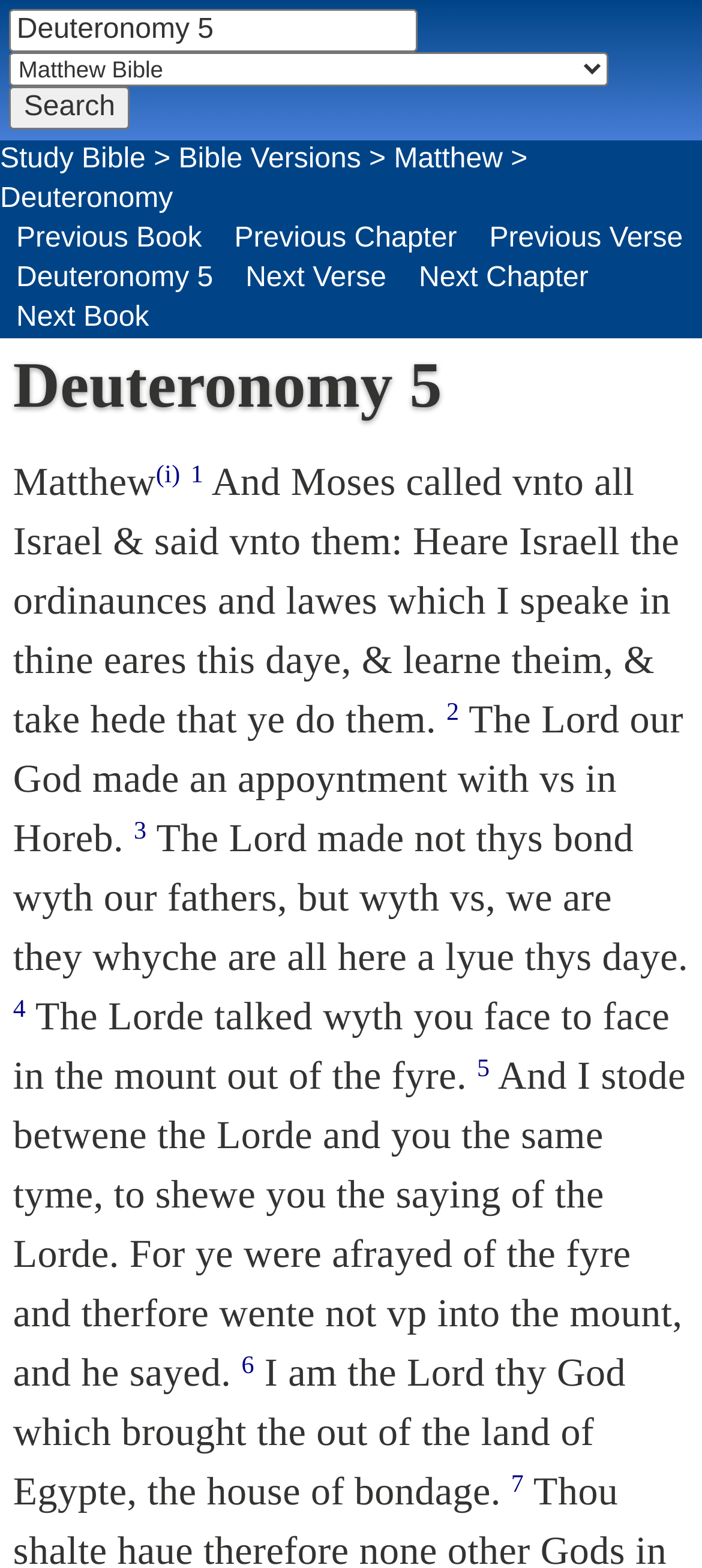How many links are there in the navigation menu?
From the image, respond with a single word or phrase.

7